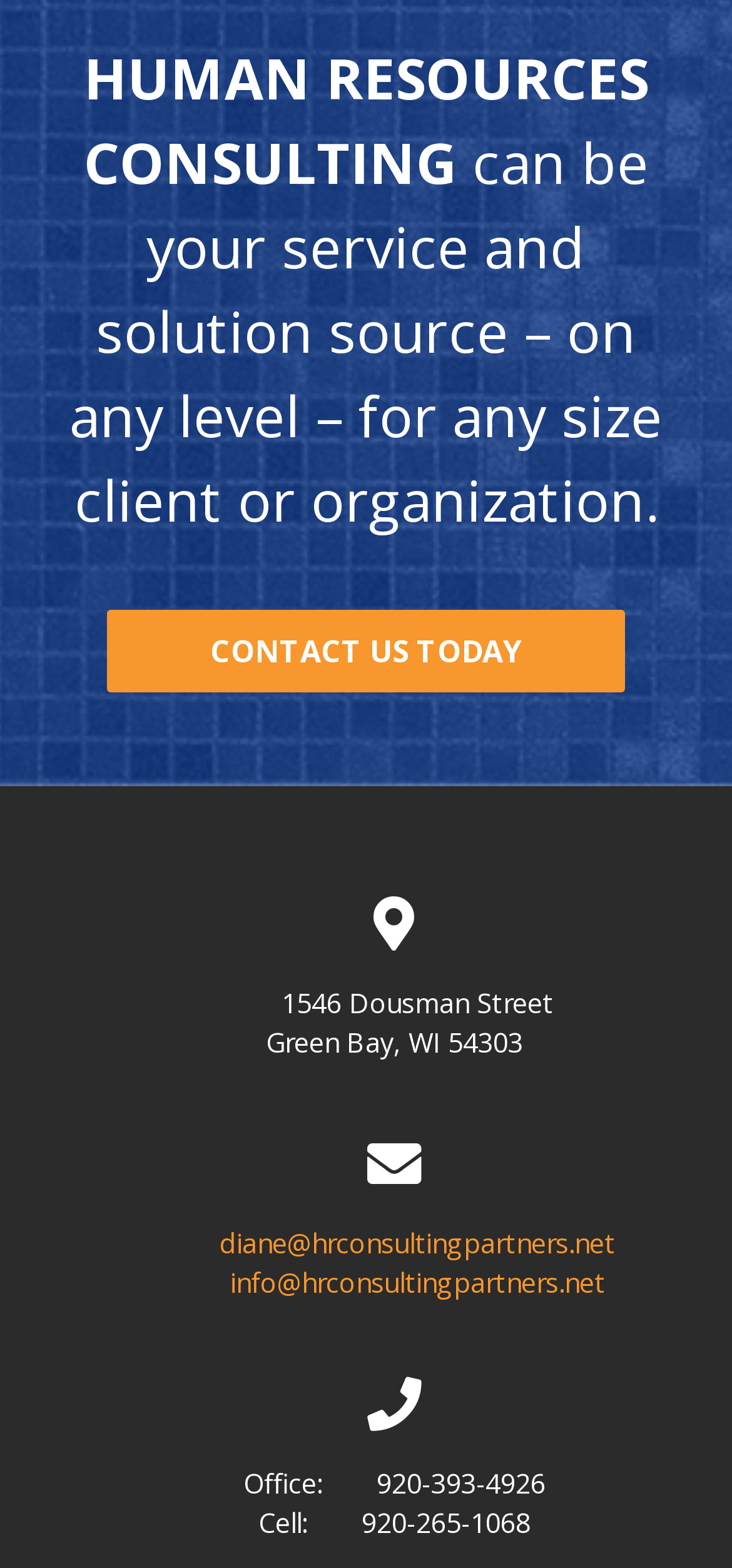Locate the bounding box of the UI element based on this description: "name="submitContext" value="Search"". Provide four float numbers between 0 and 1 as [left, top, right, bottom].

None